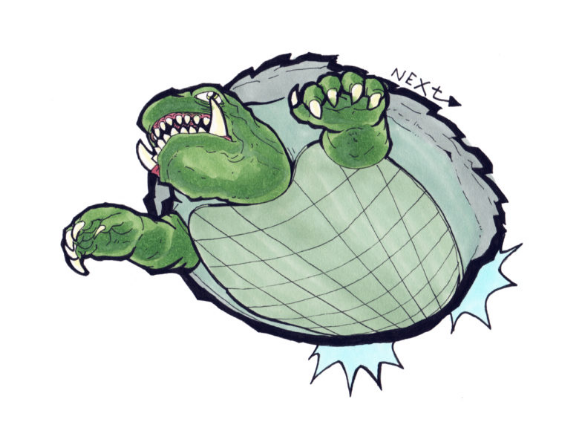What is the shape of the kaiju's shell?
Please provide a comprehensive answer based on the details in the screenshot.

The caption describes the shell as being segmented in a grid-like pattern, which suggests a geometric and organized structure.